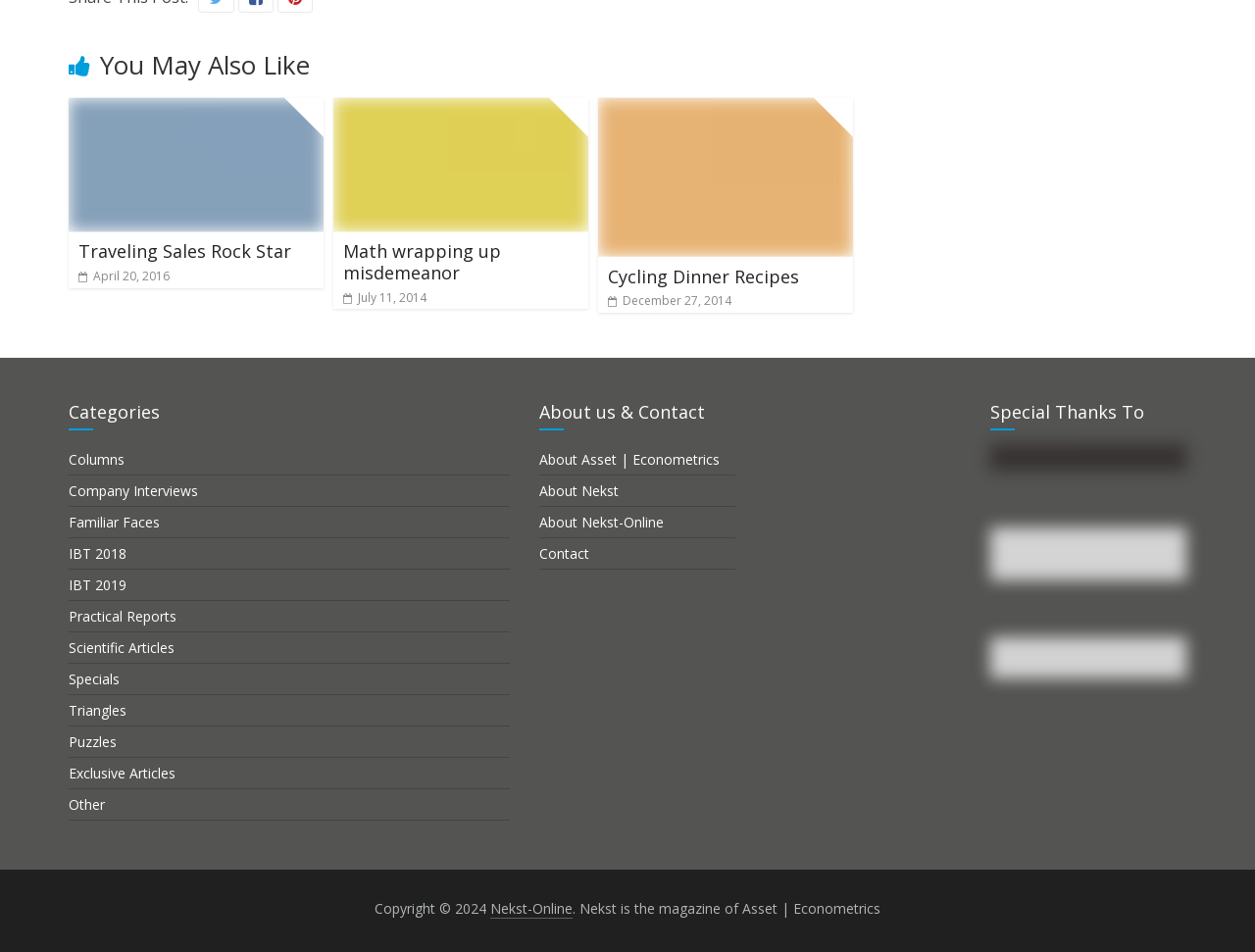Identify and provide the bounding box coordinates of the UI element described: "Cycling Dinner Recipes". The coordinates should be formatted as [left, top, right, bottom], with each number being a float between 0 and 1.

[0.484, 0.278, 0.637, 0.303]